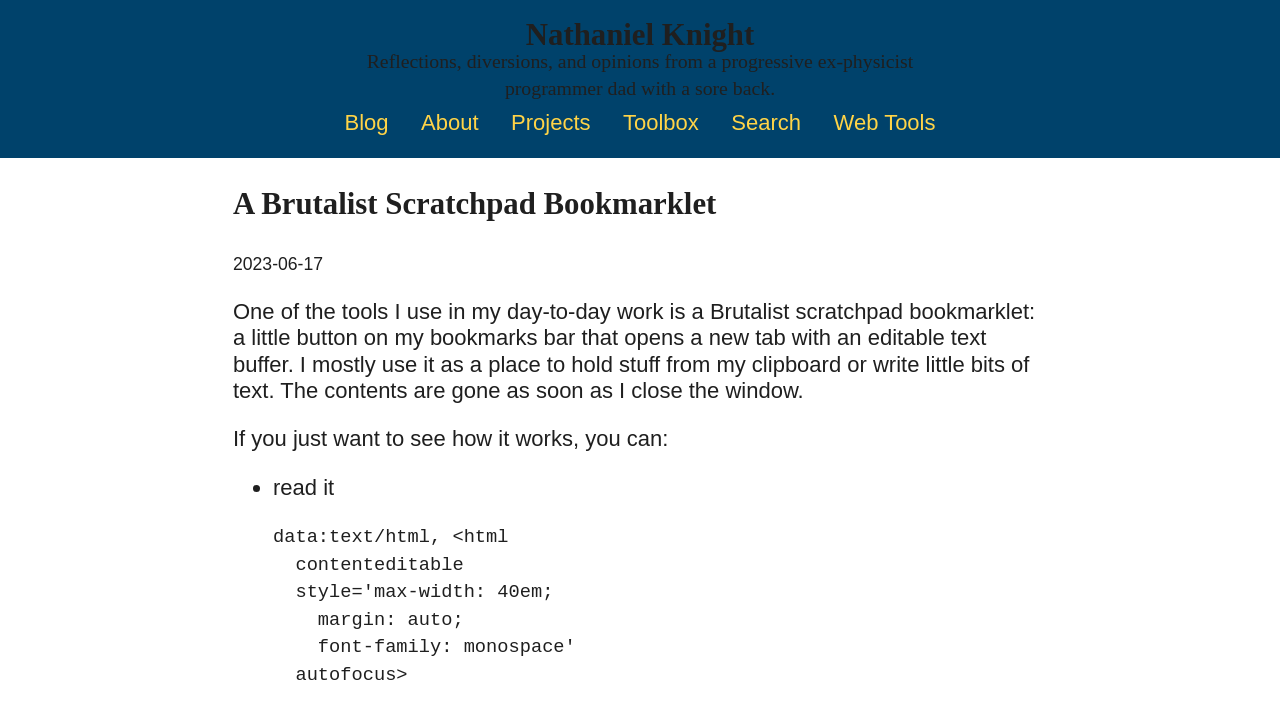Give a concise answer of one word or phrase to the question: 
What can you do to see how the Brutalist scratchpad bookmarklet works?

read it